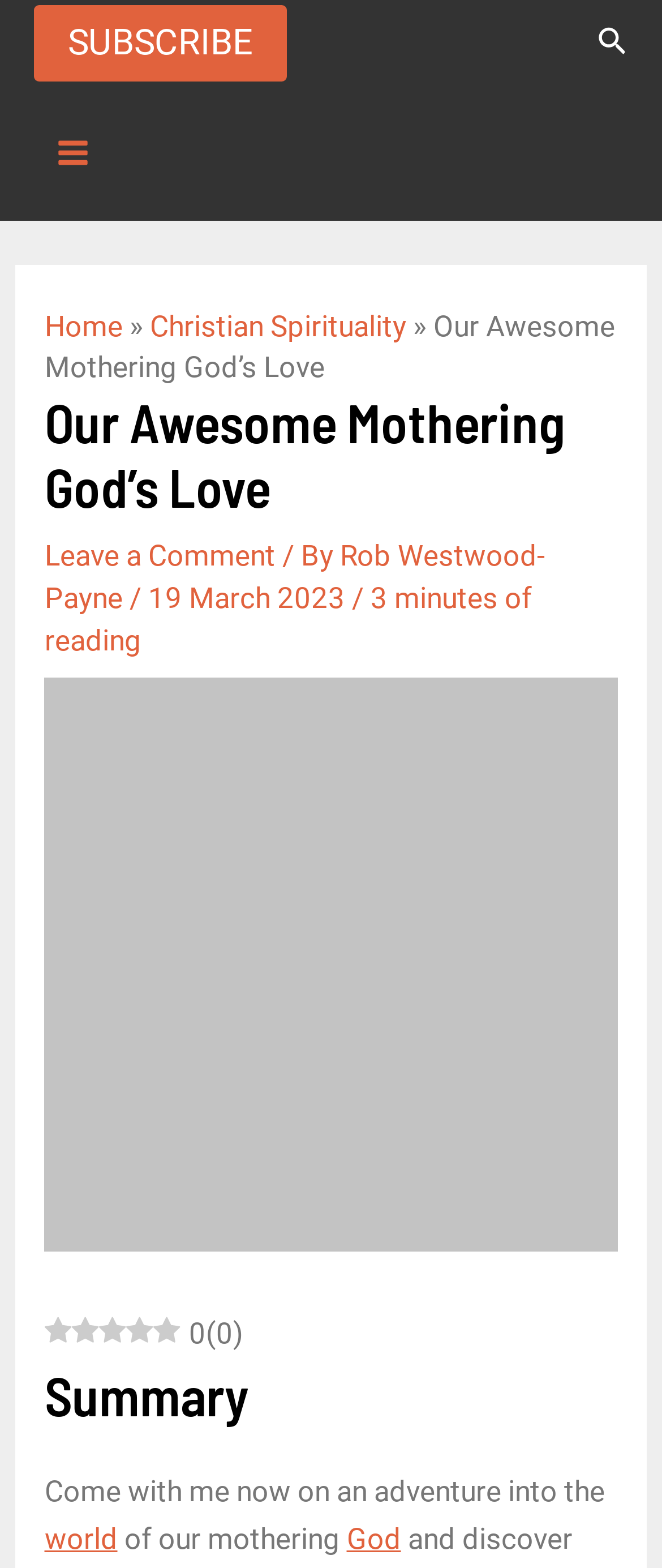What is the author of the article?
Carefully examine the image and provide a detailed answer to the question.

I found the author's name by looking at the article's metadata, specifically the 'By' section, which mentions 'Rob Westwood-Payne' as the author.